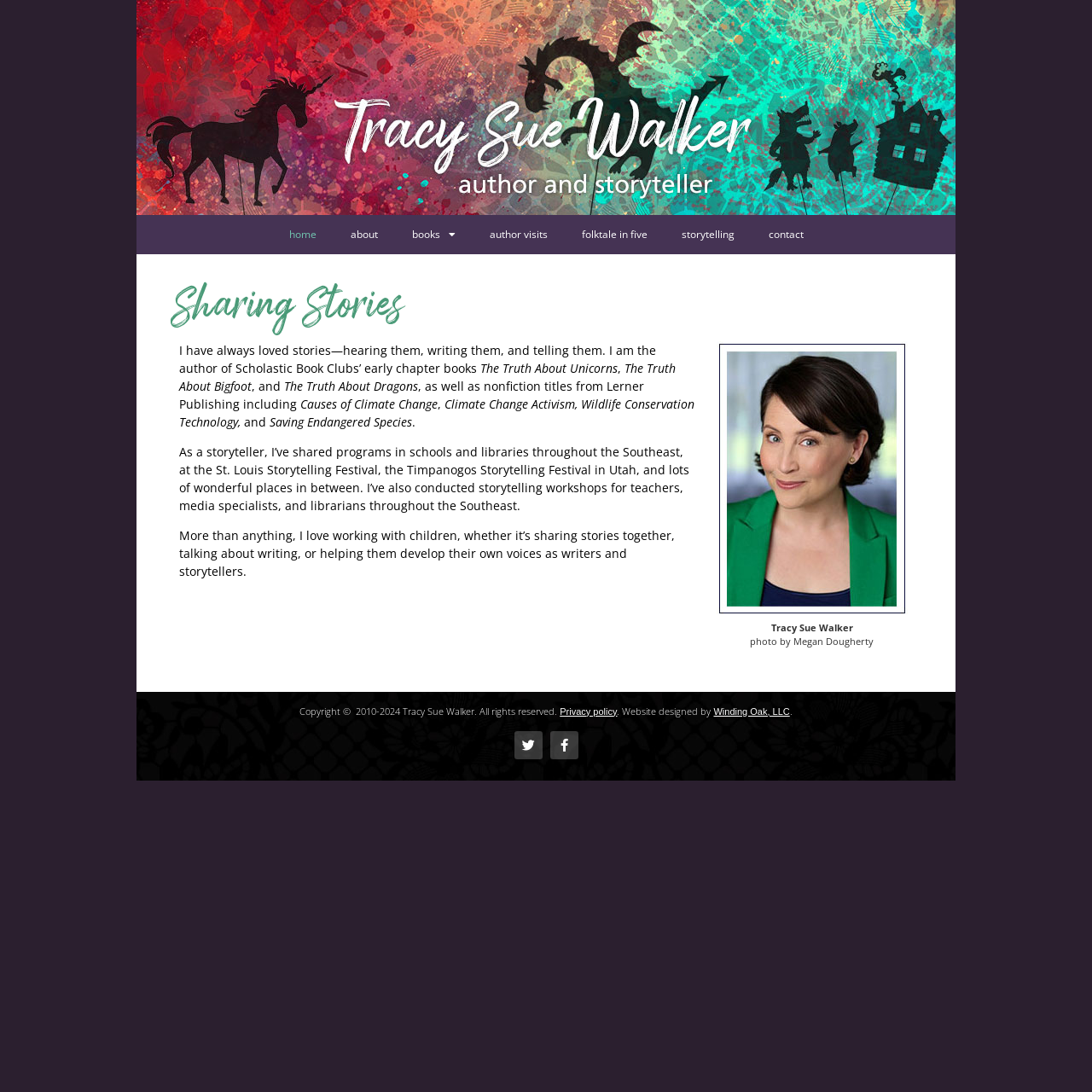Identify the bounding box coordinates for the UI element described by the following text: "Privacy policy". Provide the coordinates as four float numbers between 0 and 1, in the format [left, top, right, bottom].

[0.513, 0.646, 0.565, 0.656]